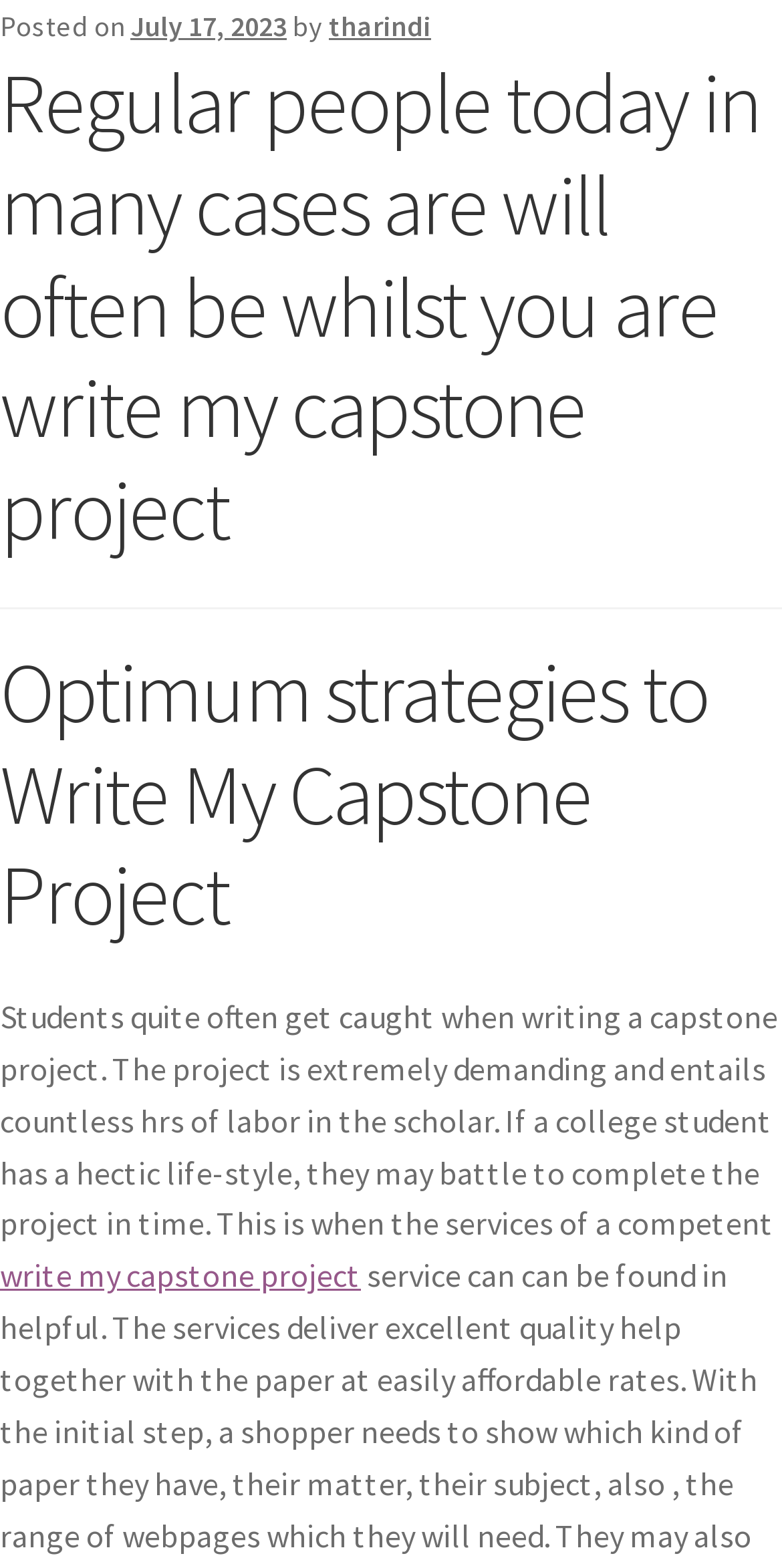What is the date of the post?
From the image, provide a succinct answer in one word or a short phrase.

July 17, 2023